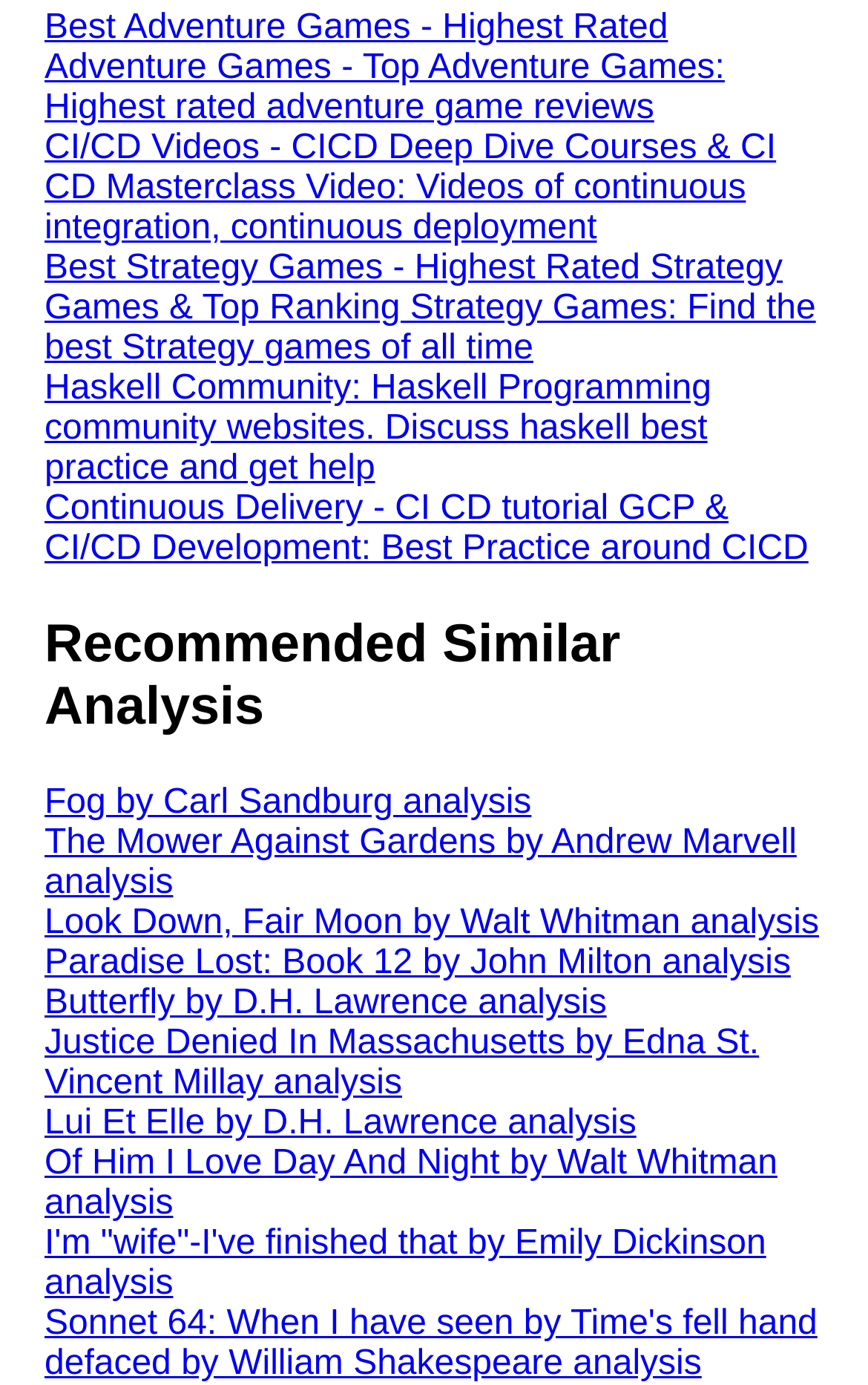What is the author of the poem 'Butterfly'?
Look at the image and provide a detailed response to the question.

The link 'Butterfly by D.H. Lawrence analysis' suggests that the author of the poem 'Butterfly' is D.H. Lawrence.